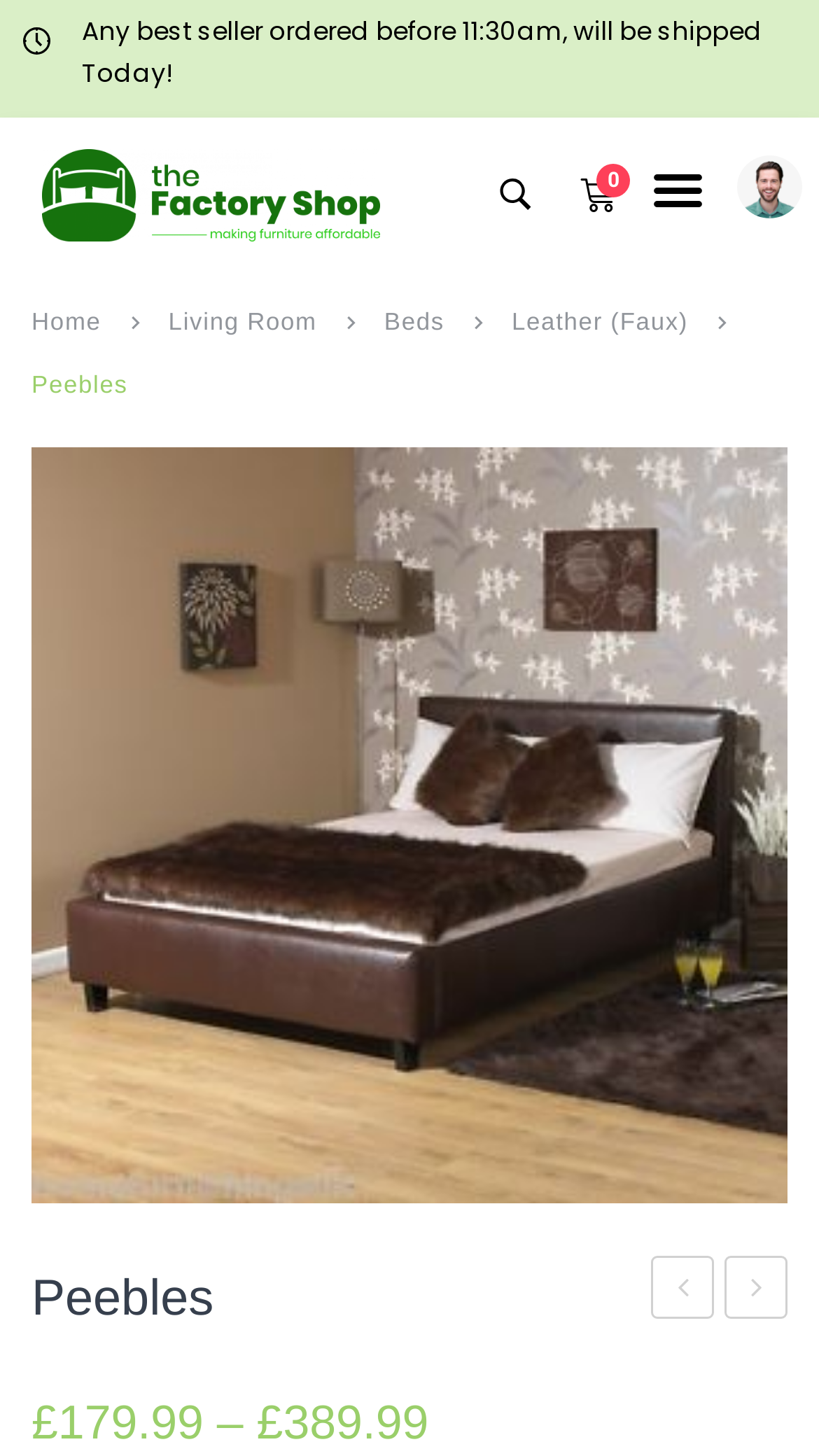Please identify the bounding box coordinates of the element I should click to complete this instruction: 'Click on the menu toggle button'. The coordinates should be given as four float numbers between 0 and 1, like this: [left, top, right, bottom].

[0.78, 0.104, 0.876, 0.158]